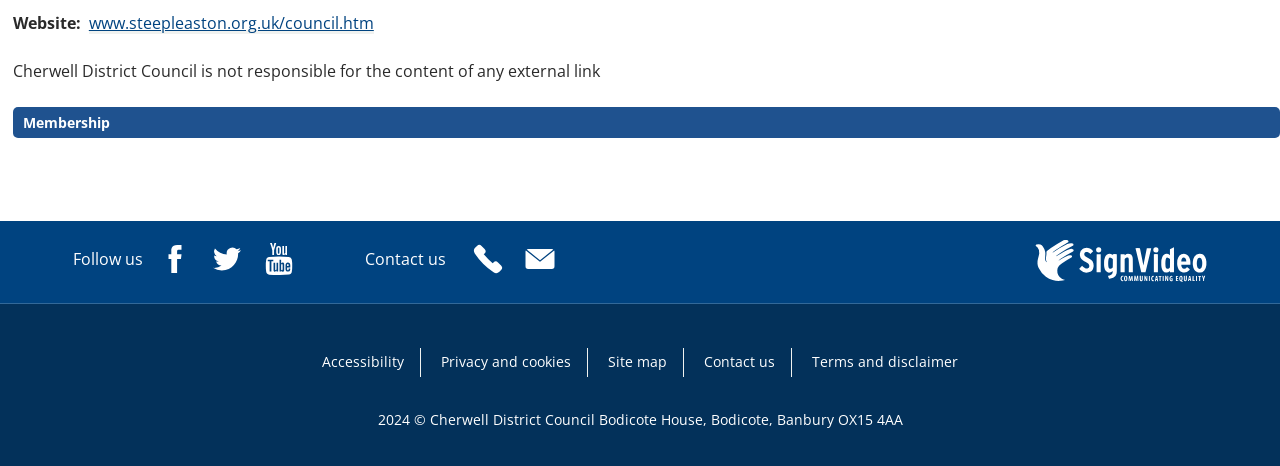Show the bounding box coordinates for the HTML element as described: "Privacy and cookies".

[0.345, 0.747, 0.446, 0.809]